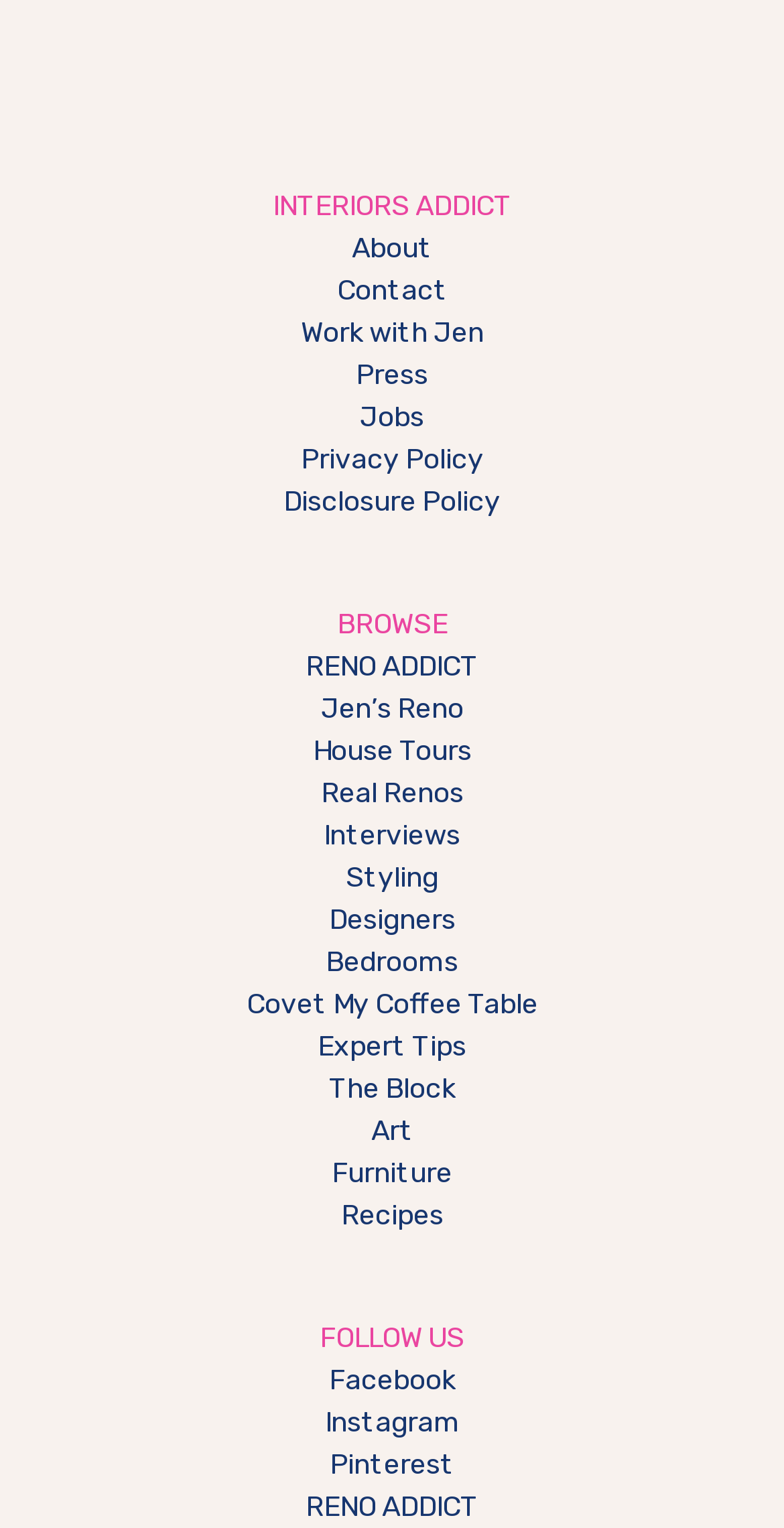Please identify the bounding box coordinates of the element I need to click to follow this instruction: "Click on About".

[0.449, 0.152, 0.551, 0.174]